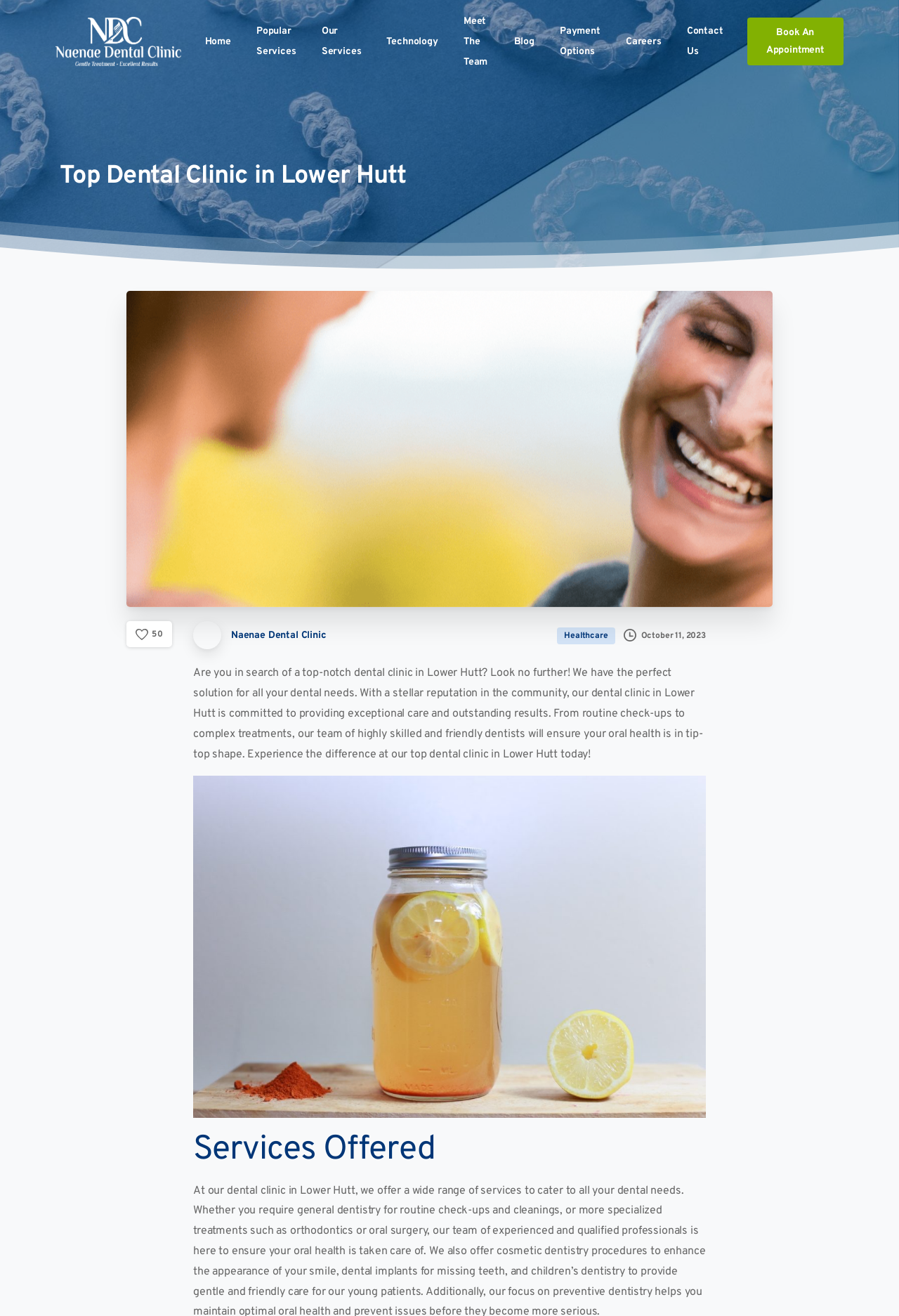Locate the coordinates of the bounding box for the clickable region that fulfills this instruction: "Check the rating".

[0.151, 0.478, 0.181, 0.487]